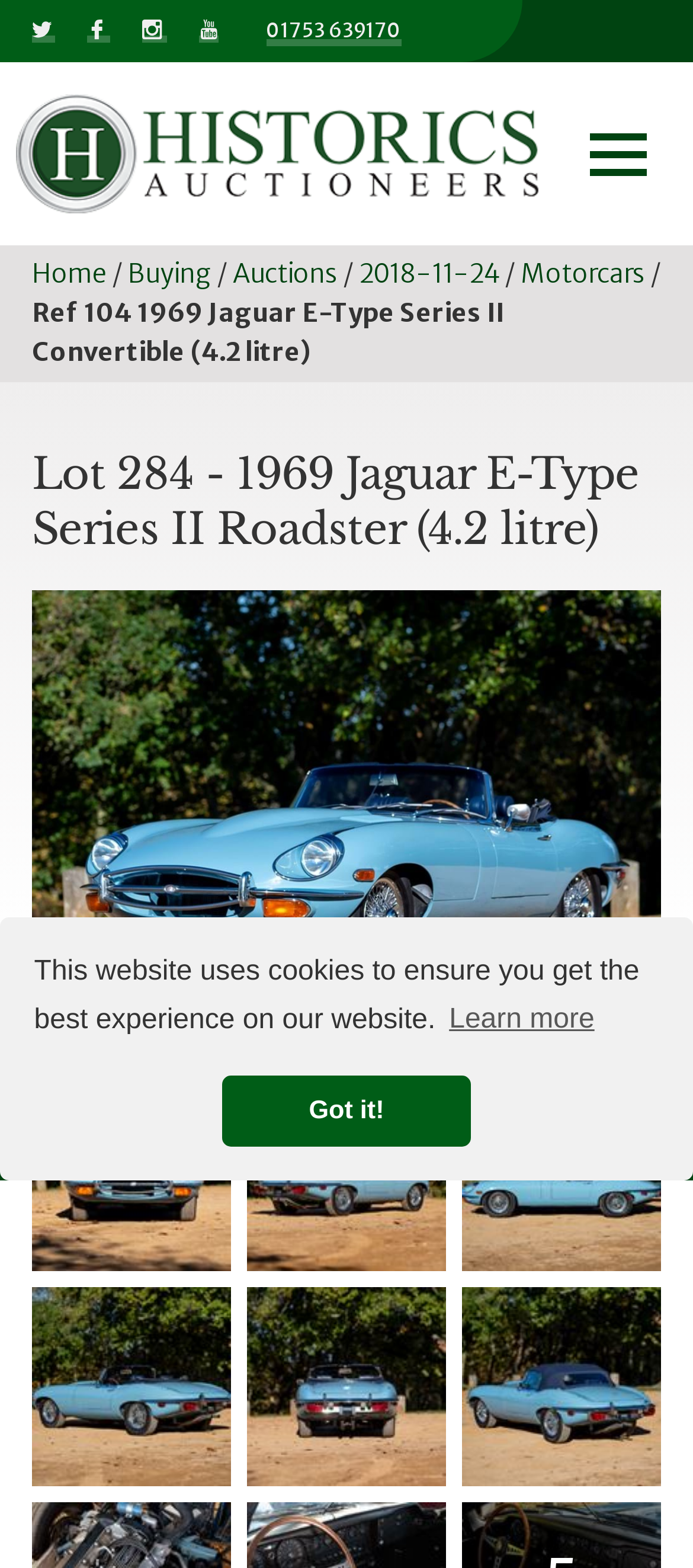Pinpoint the bounding box coordinates of the clickable element needed to complete the instruction: "Go to Home". The coordinates should be provided as four float numbers between 0 and 1: [left, top, right, bottom].

[0.046, 0.165, 0.162, 0.185]